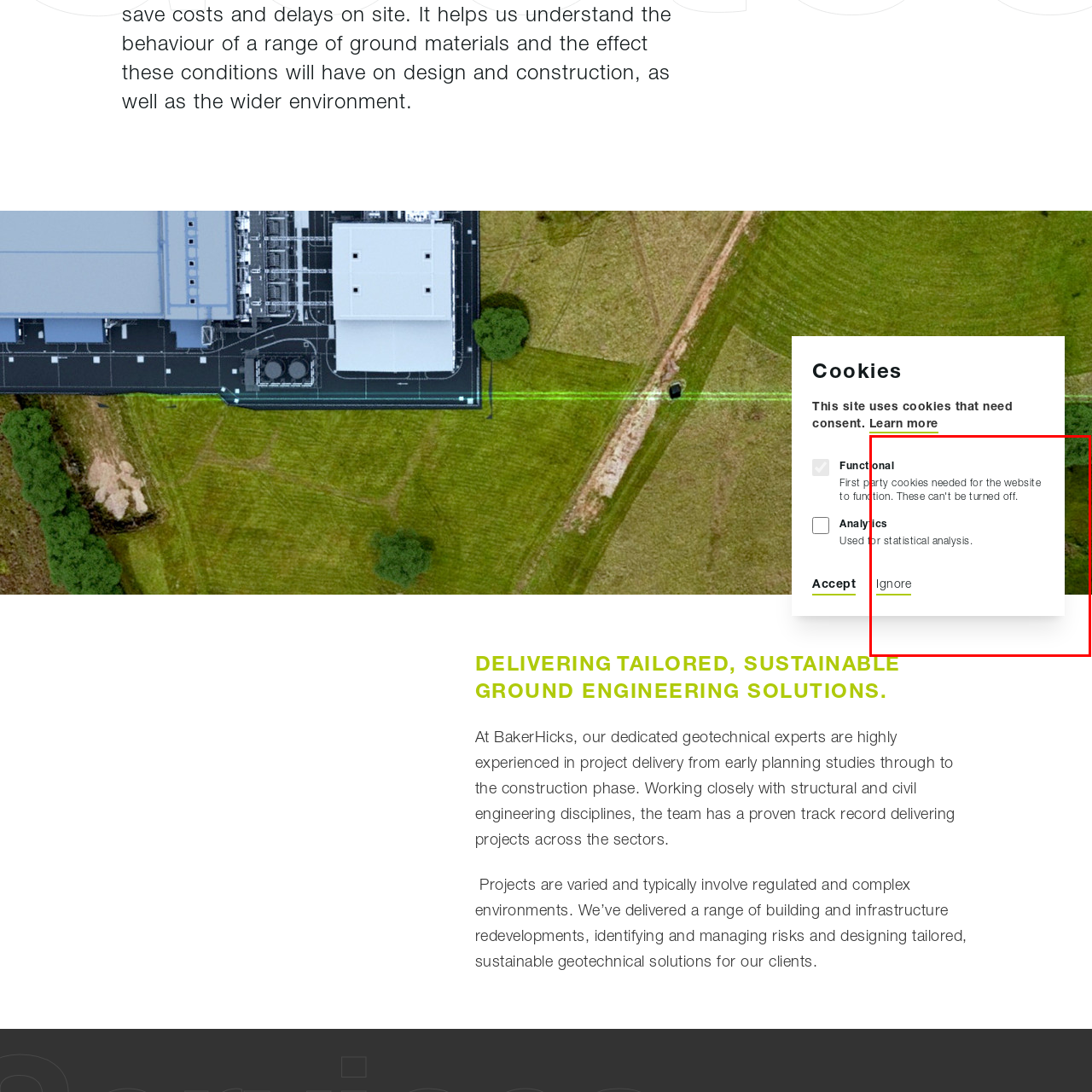Provide an in-depth description of the scene highlighted by the red boundary in the image.

The image features a section of a cookie consent notice on a website, informing users about the types of cookies used. The notice states that "Functional First party cookies needed for the website to function" cannot be turned off, indicating their essential nature. Additionally, it mentions "Analytics" cookies, which are used for statistical analysis but are currently unchecked, allowing users the option to enable these services. At the bottom of the consent notice, there is an "Ignore" button, allowing users to bypass the consent requirements. This interface is designed to ensure transparency and user control over cookie preferences while navigating the website.